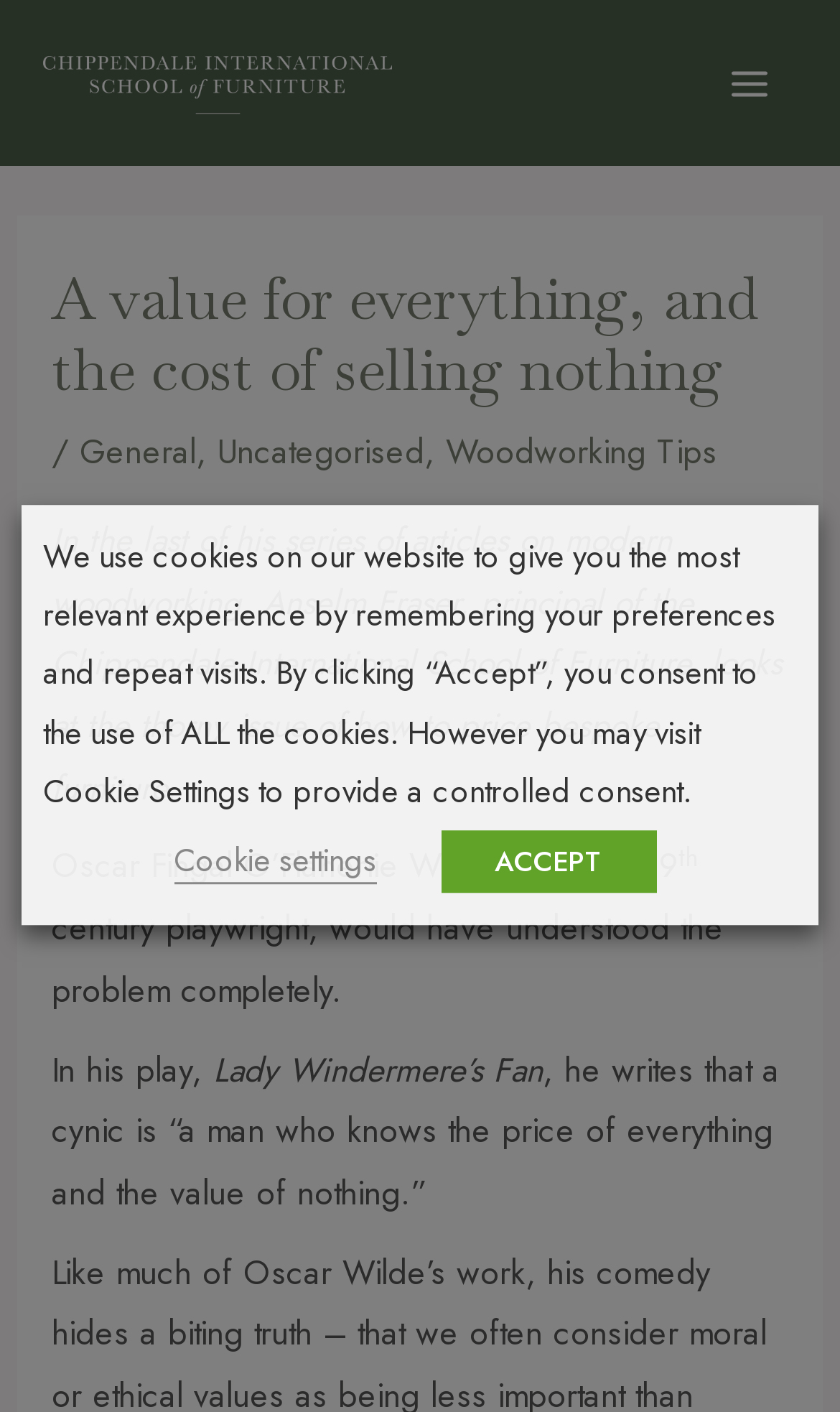Create an in-depth description of the webpage, covering main sections.

The webpage appears to be an article from the Chippendale School of Furniture. At the top left, there is a link to the school's website, accompanied by a small image of the school's logo. On the top right, there is a button labeled "MAIN MENU" with an image of a hamburger icon.

Below the menu button, there is a header section that spans the width of the page. It contains a heading that reads "A value for everything, and the cost of selling nothing", followed by a series of links to categories, including "General", "Uncategorised", and "Woodworking Tips".

The main content of the article begins below the header section. The article is written by Anselm Fraser, the principal of the Chippendale International School of Furniture, and discusses the issue of pricing bespoke furniture. The text is divided into several paragraphs, with the first paragraph introducing the topic and subsequent paragraphs exploring the idea.

At the bottom of the page, there is a dialog box related to cookie consent. It contains a message explaining the use of cookies on the website and provides options to accept all cookies or visit the cookie settings to provide controlled consent. There are two buttons, "Cookie settings" and "ACCEPT", allowing users to make their choice.

Overall, the webpage has a simple and clean layout, with a focus on presenting the article's content in a clear and readable manner.